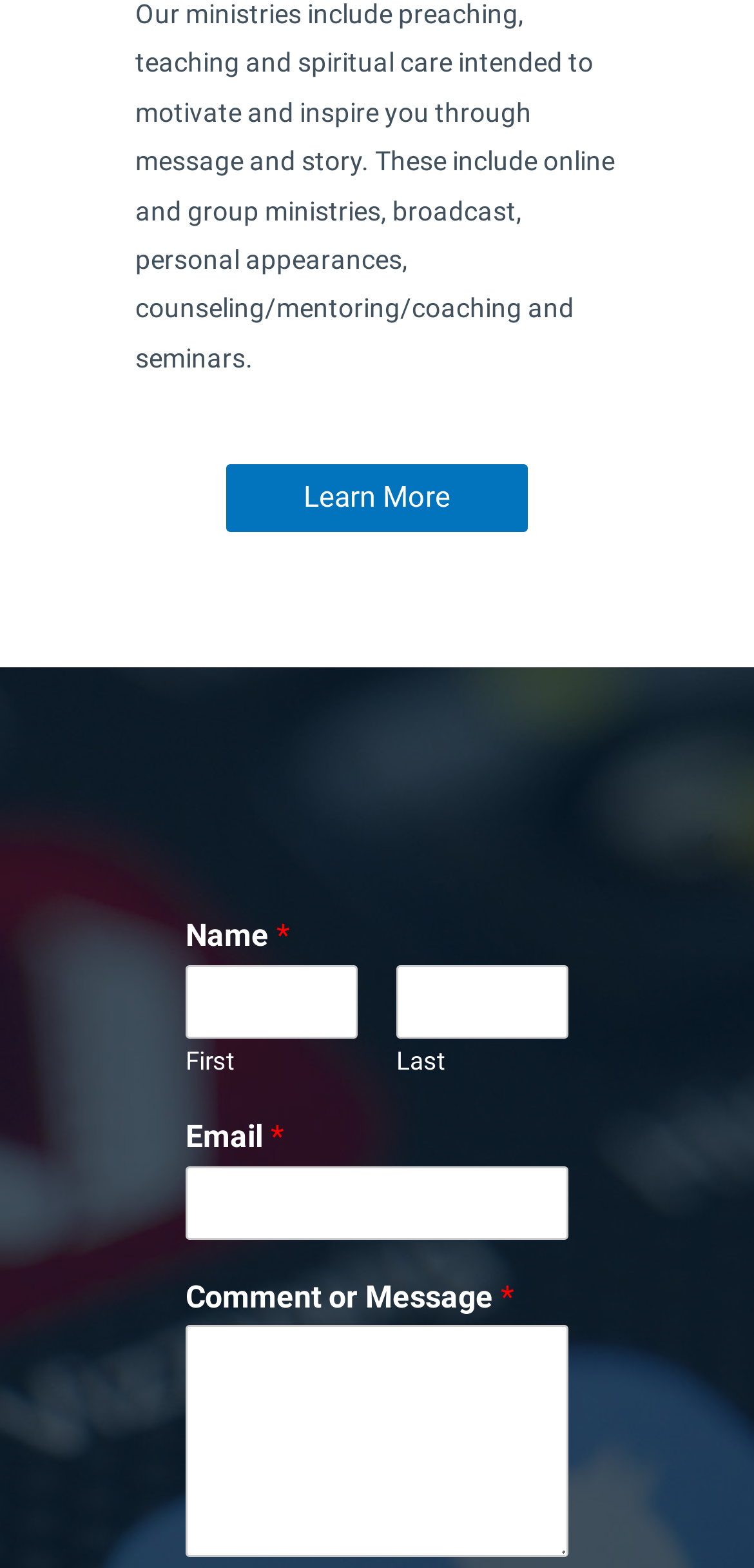What is the first required field?
Respond with a short answer, either a single word or a phrase, based on the image.

Name